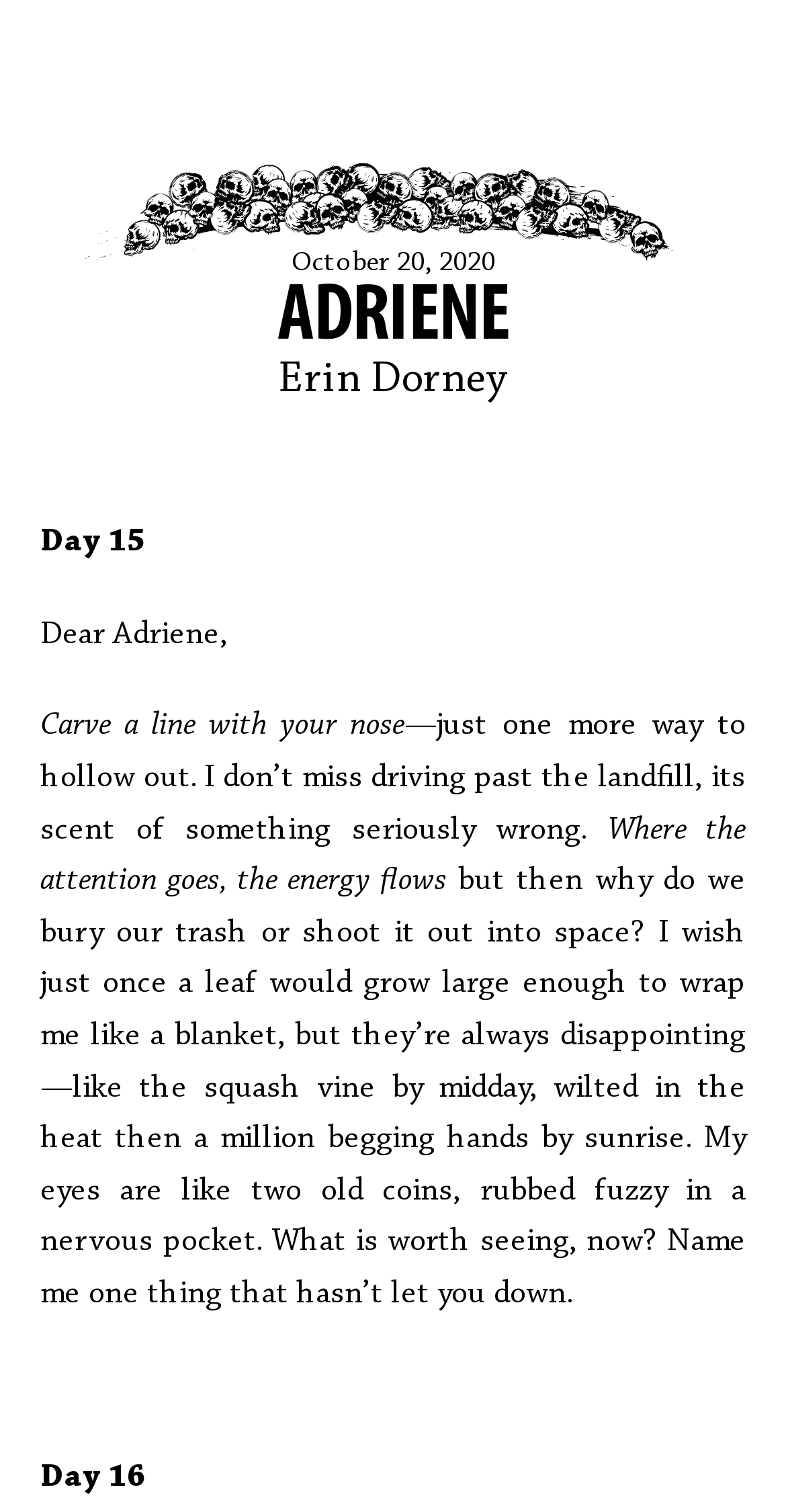Please answer the following question using a single word or phrase: 
Who is the author of the first entry?

Erin Dorney